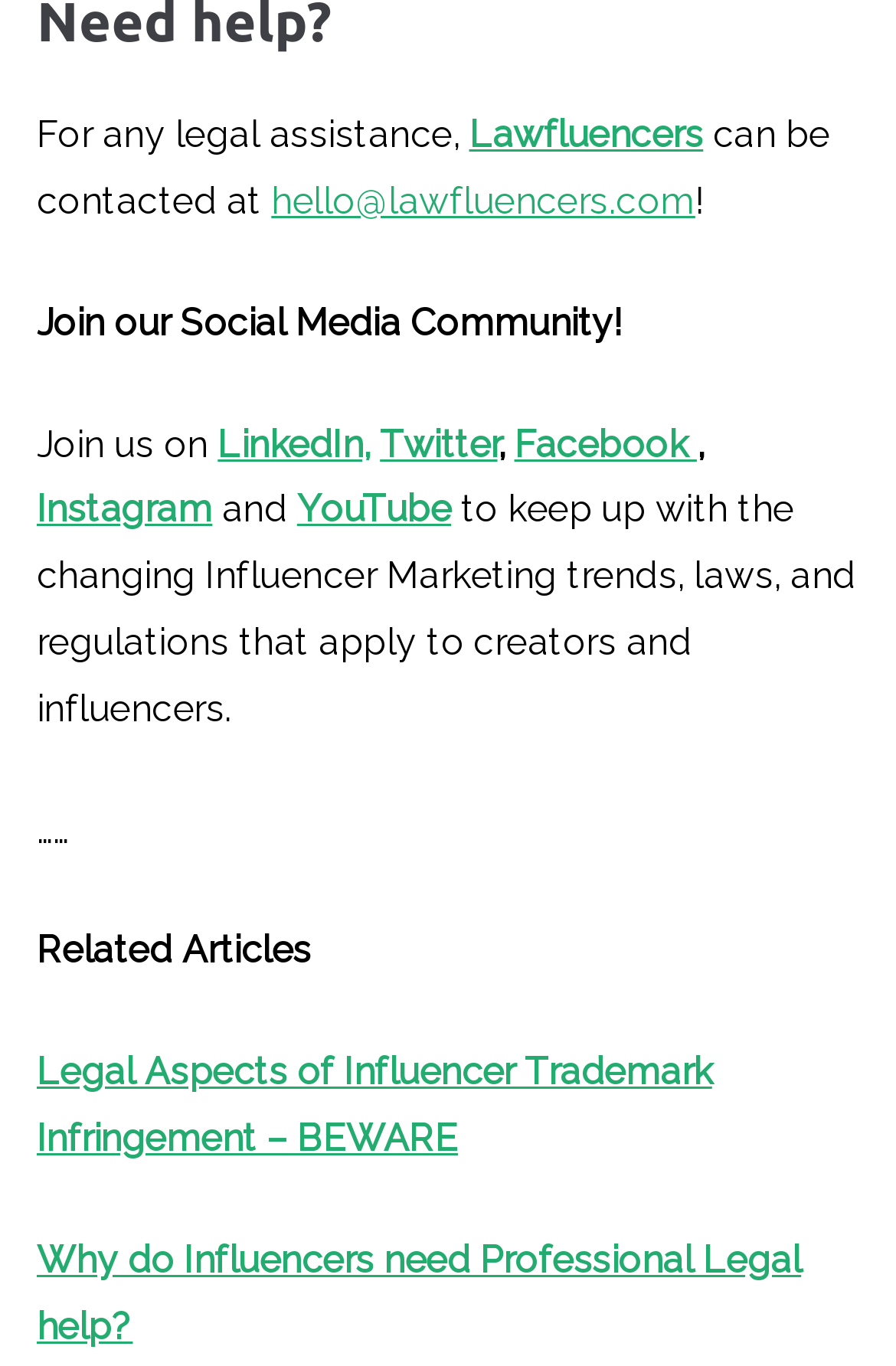Using the information shown in the image, answer the question with as much detail as possible: What social media platforms can you join to keep up with Lawfluencers?

The webpage invites users to join their social media community, listing the platforms as LinkedIn, Twitter, Facebook, Instagram, and YouTube, which can be found in the middle section of the webpage.